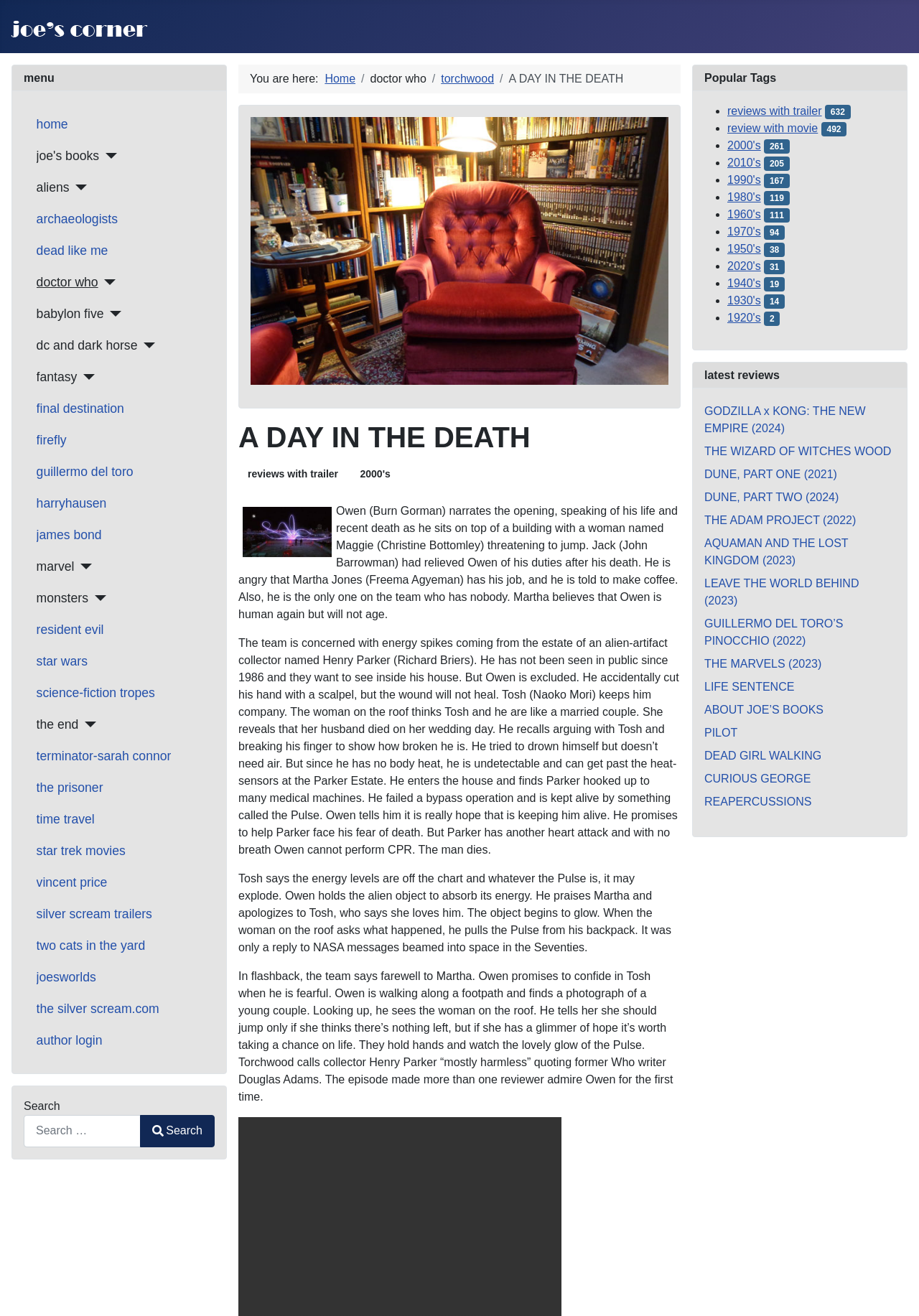Please specify the bounding box coordinates of the clickable section necessary to execute the following command: "click on the 'torchwood' link".

[0.48, 0.055, 0.538, 0.064]